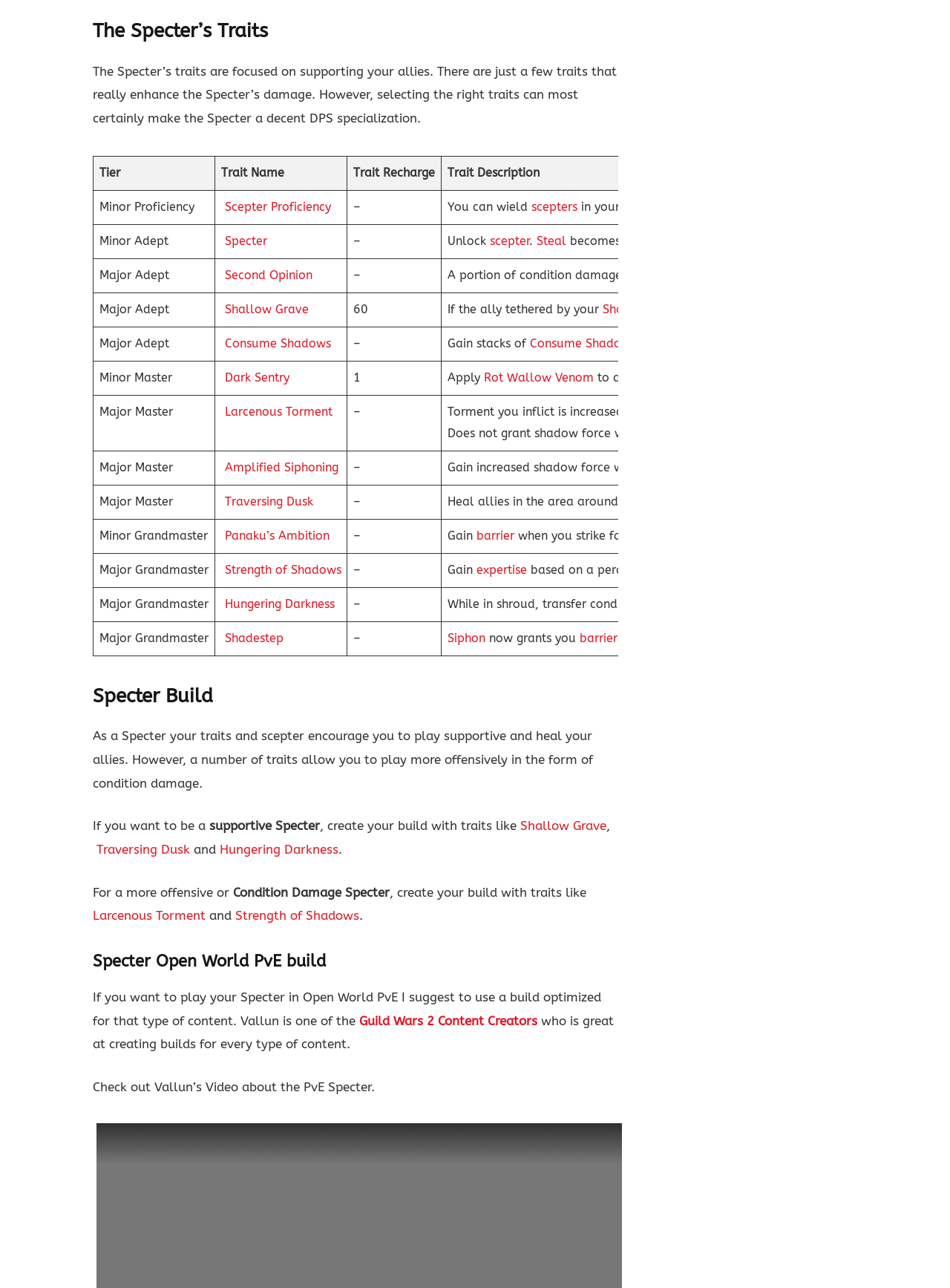Show the bounding box coordinates of the element that should be clicked to complete the task: "Register on the website".

None